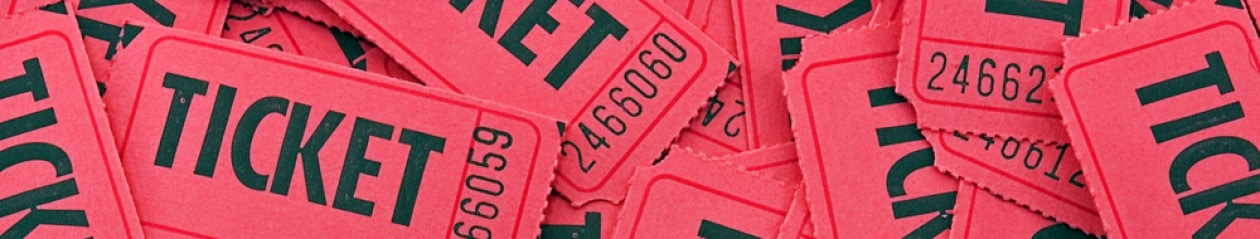Answer the question below using just one word or a short phrase: 
What do the tickets symbolize?

Anticipation and excitement